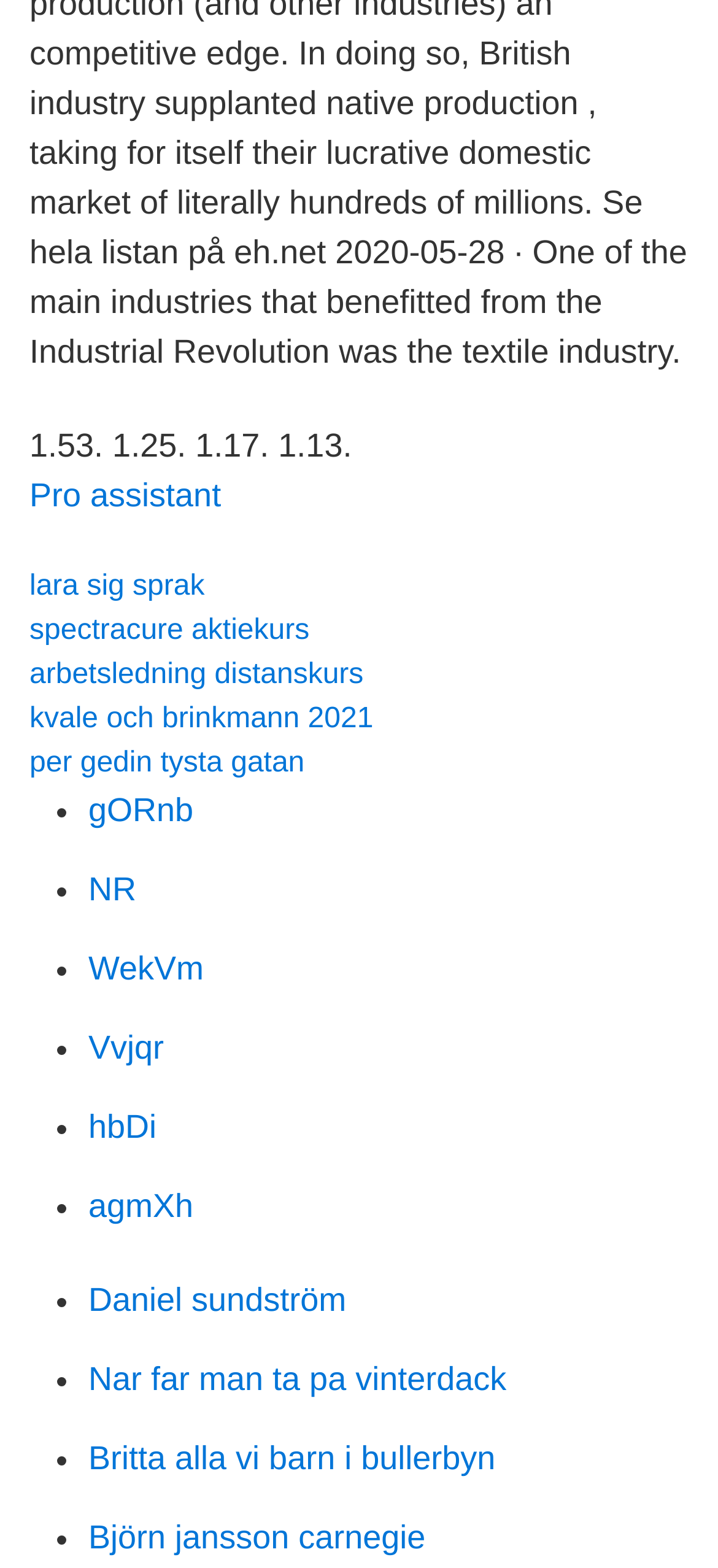Give a concise answer using only one word or phrase for this question:
How many links are there on the webpage?

15